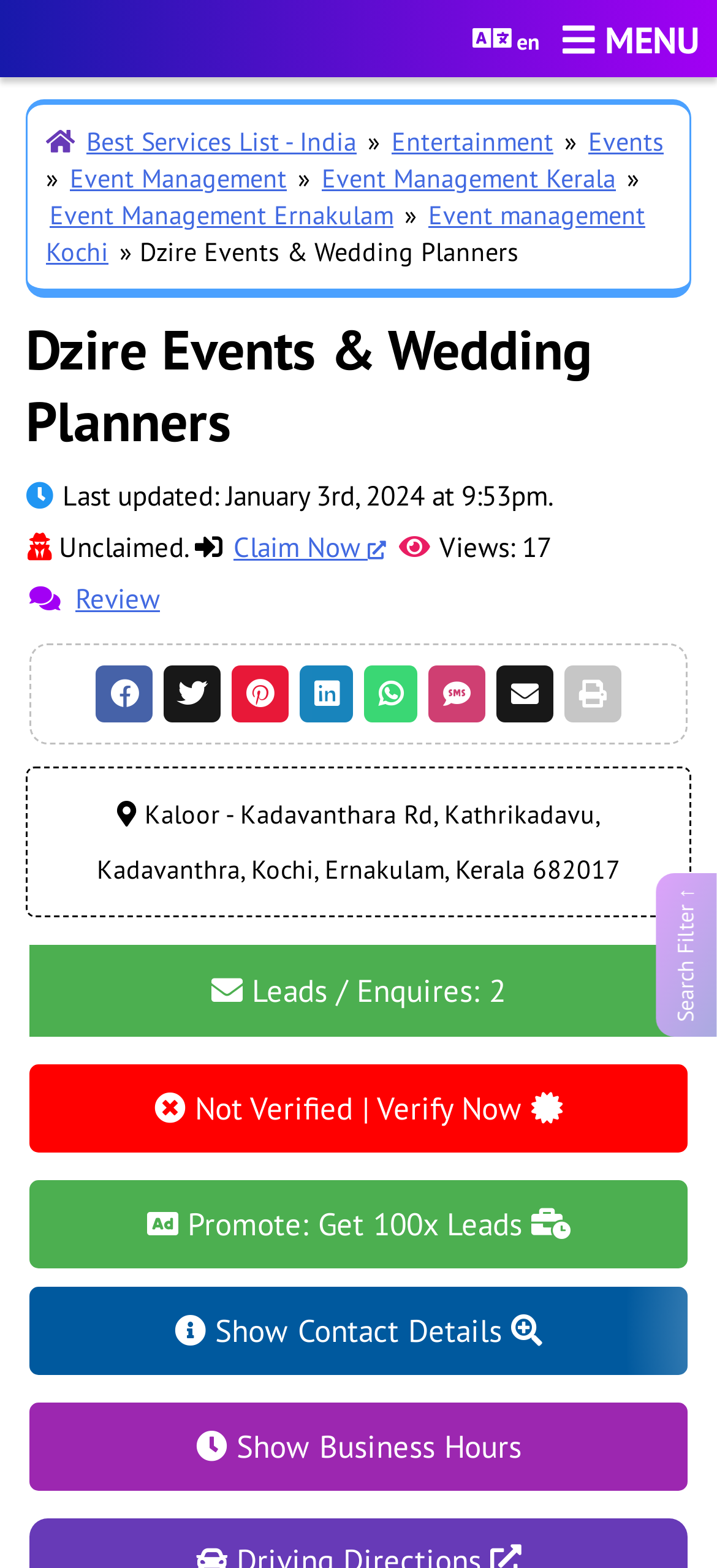Can you find and provide the title of the webpage?

Dzire Events & Wedding Planners